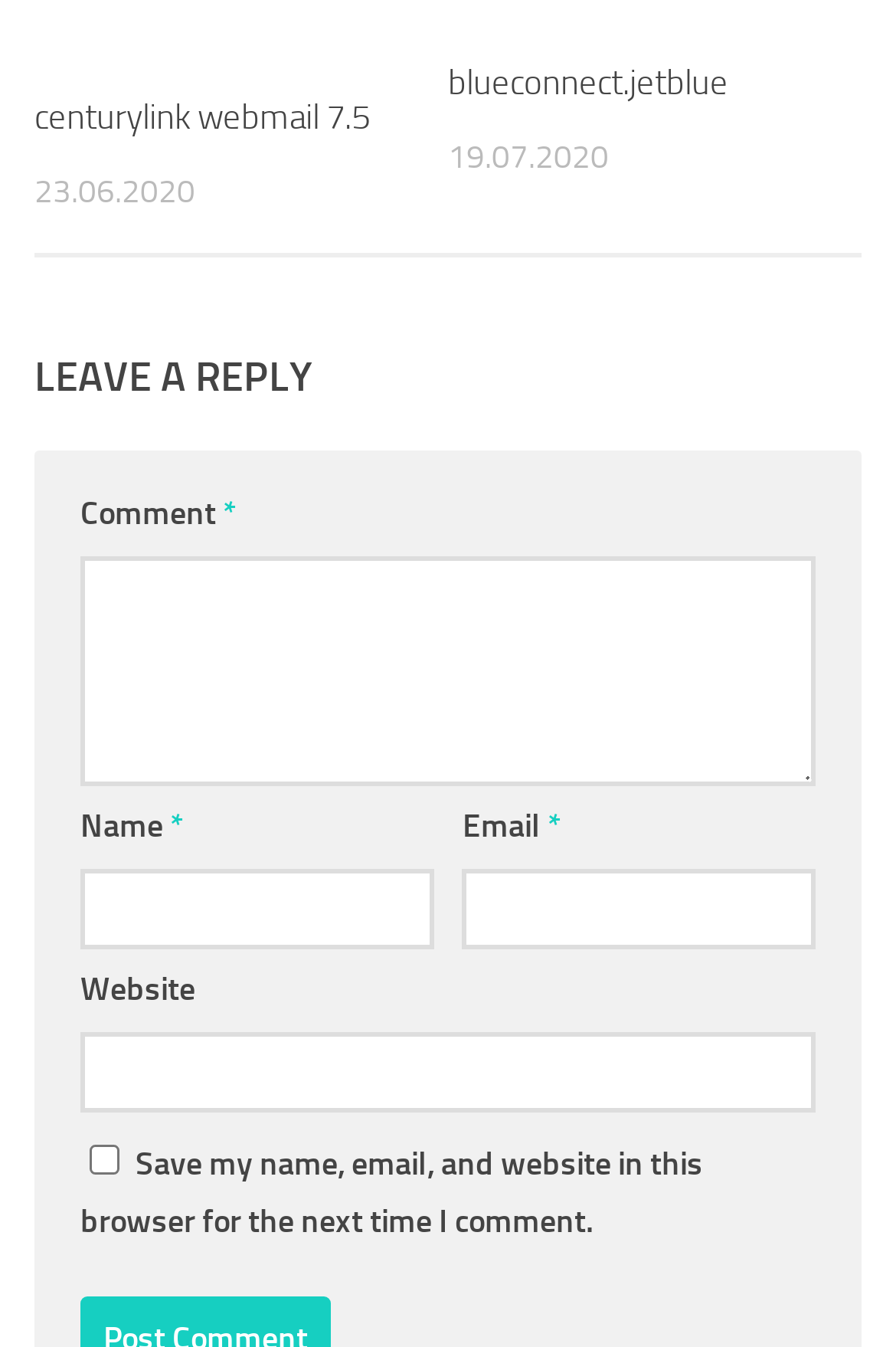How many textboxes are required?
Answer the question in a detailed and comprehensive manner.

I counted the number of textboxes with the 'required' attribute set to True, which are the Comment, Name, and Email textboxes. There are three of them.